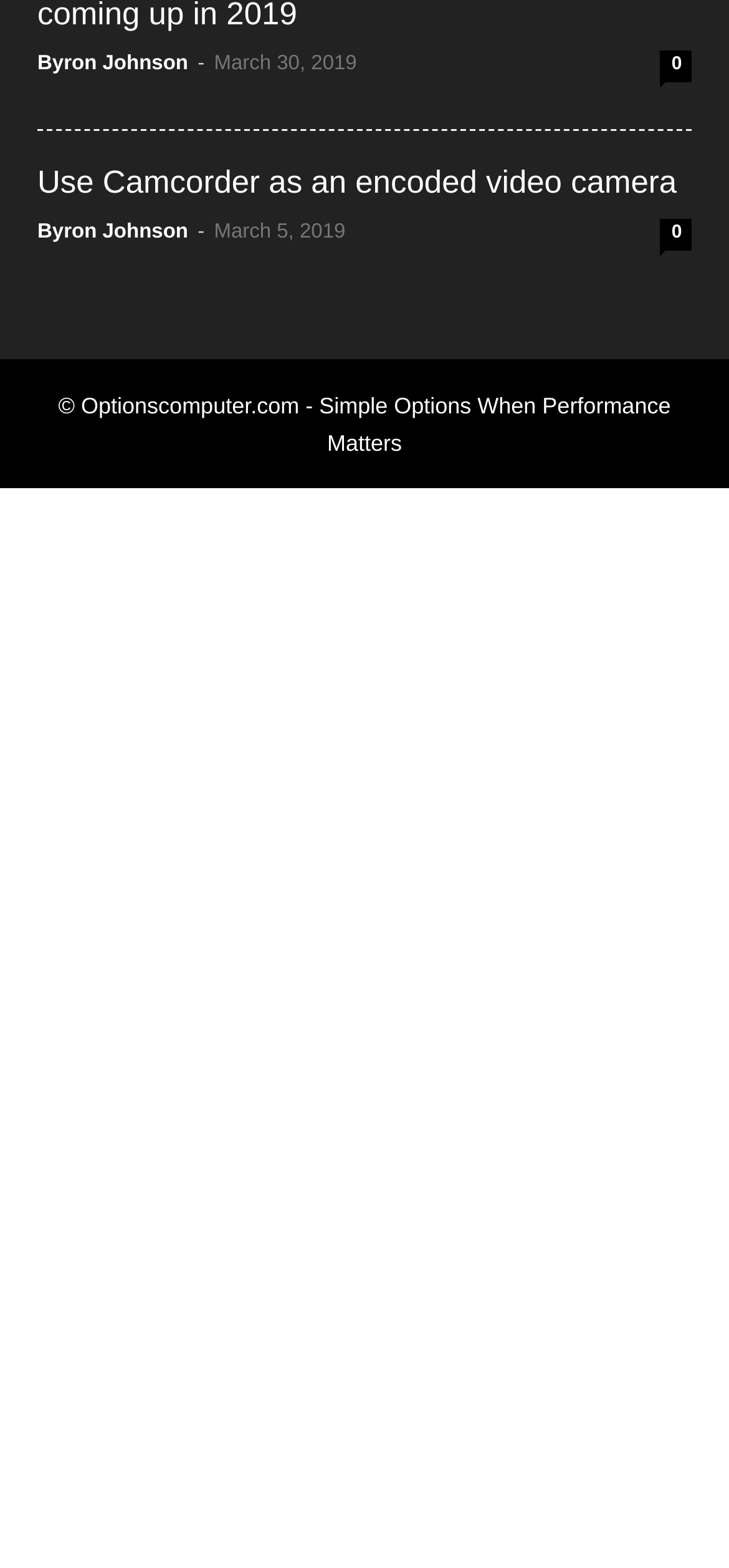Reply to the question with a single word or phrase:
What is the author of the first article?

Byron Johnson